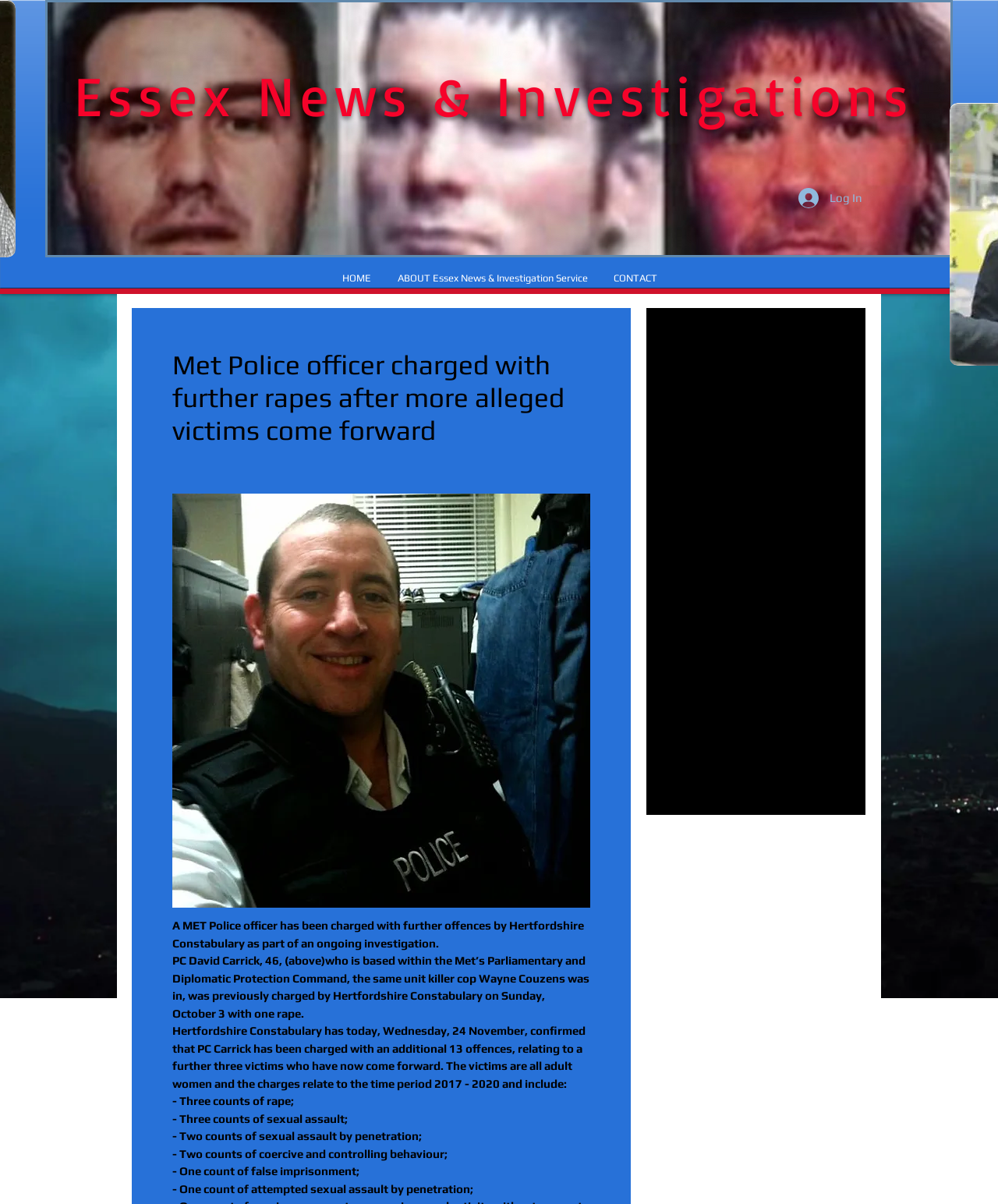Create a detailed description of the webpage's content and layout.

The webpage appears to be a news article page, with a focus on crime and law enforcement. At the top of the page, there is a navigation bar with links to "HOME", "ABOUT Essex News & Investigation Service", and "CONTACT". Below this, there is a large image that spans almost the entire width of the page.

To the right of the image, there is a button labeled "Log In" with a small icon next to it. Above this button, there is a heading that reads "Met Police officer charged with further rapes after more alleged victims come forward". Below the heading, there is a series of paragraphs that provide more information about the story, including details about the officer, PC David Carrick, and the charges he is facing.

Below the main article, there is a section labeled "Post list. Select a post to read." This section contains a list of 9 article summaries, each with a link to the full article. The summaries are arranged in a vertical list, with each one taking up about a quarter of the page width. The articles appear to be related to crime and law enforcement, with topics including police shootings, murder investigations, and organized crime.

Overall, the page has a clean and organized layout, with clear headings and concise text. The use of images and summaries helps to break up the text and make the page more visually appealing.